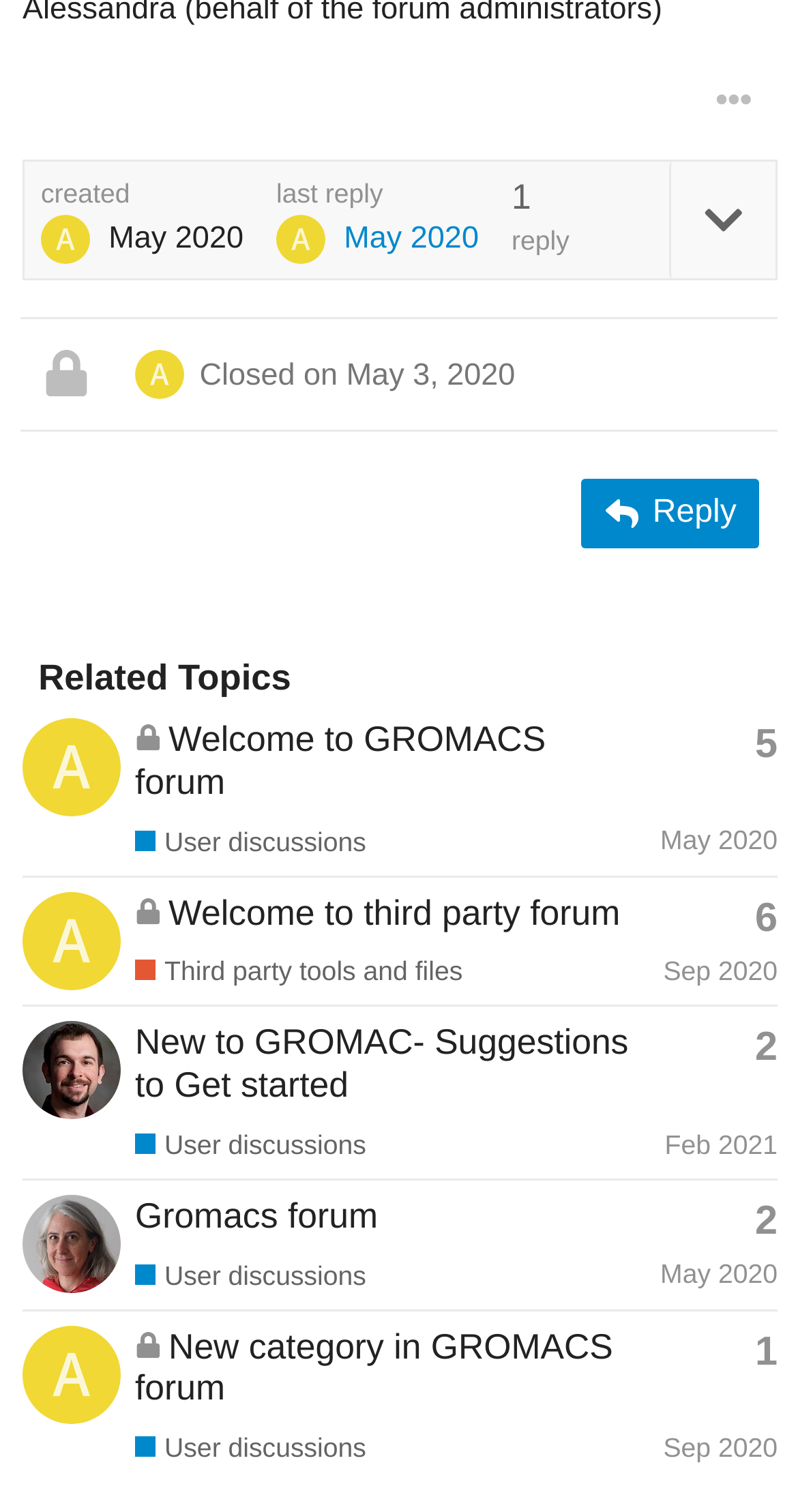What is the status of the topic 'Welcome to GROMACS forum'?
Please answer using one word or phrase, based on the screenshot.

Closed